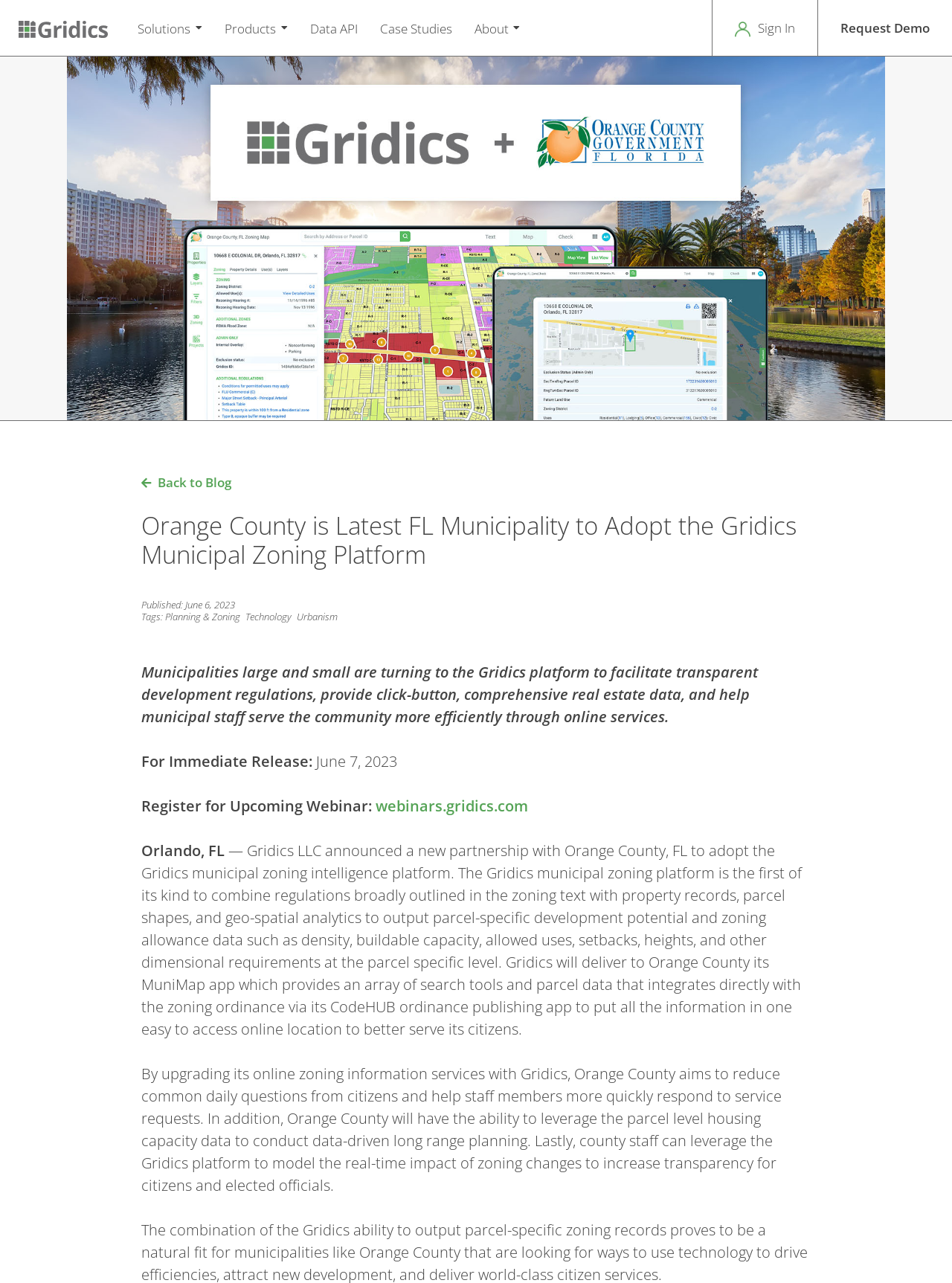What is the purpose of the Gridics platform?
Using the image, respond with a single word or phrase.

Facilitate transparent development regulations